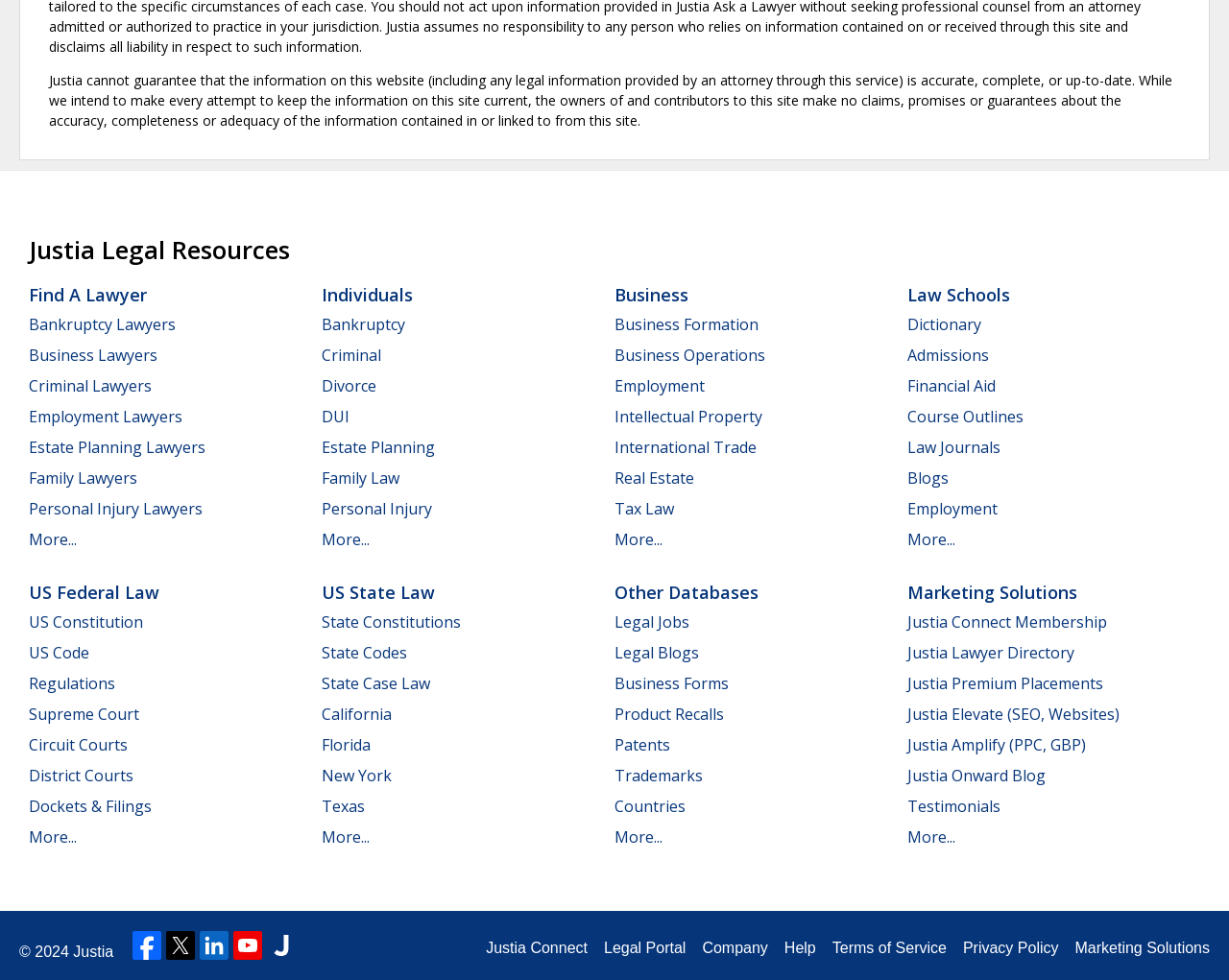Identify the bounding box coordinates of the clickable region necessary to fulfill the following instruction: "Explore business lawyers". The bounding box coordinates should be four float numbers between 0 and 1, i.e., [left, top, right, bottom].

[0.023, 0.352, 0.128, 0.373]